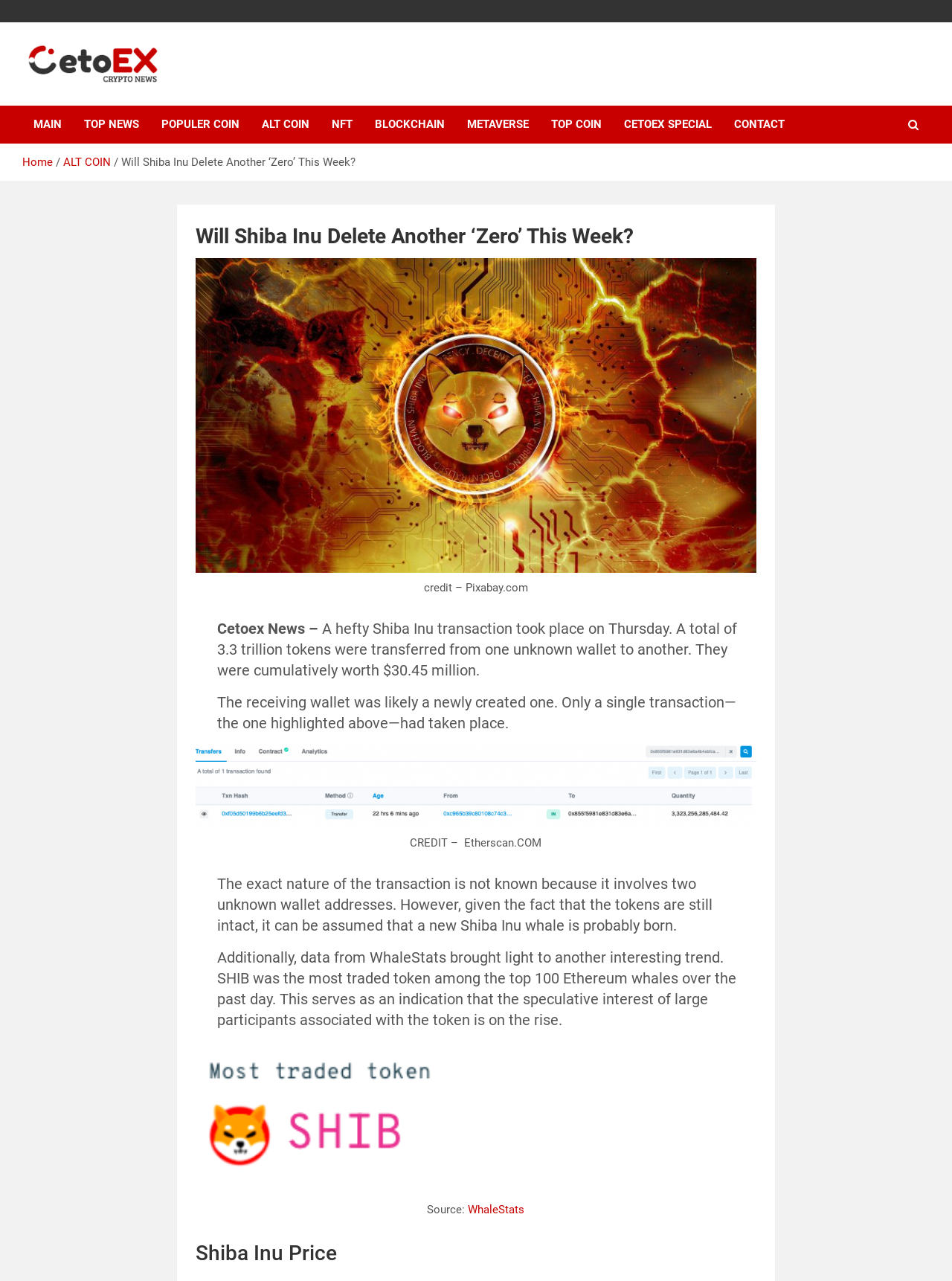What is the value of the Shiba Inu tokens transferred in the article?
Can you offer a detailed and complete answer to this question?

According to the article, a total of 3.3 trillion Shiba Inu tokens were transferred, which were cumulatively worth $30.45 million.